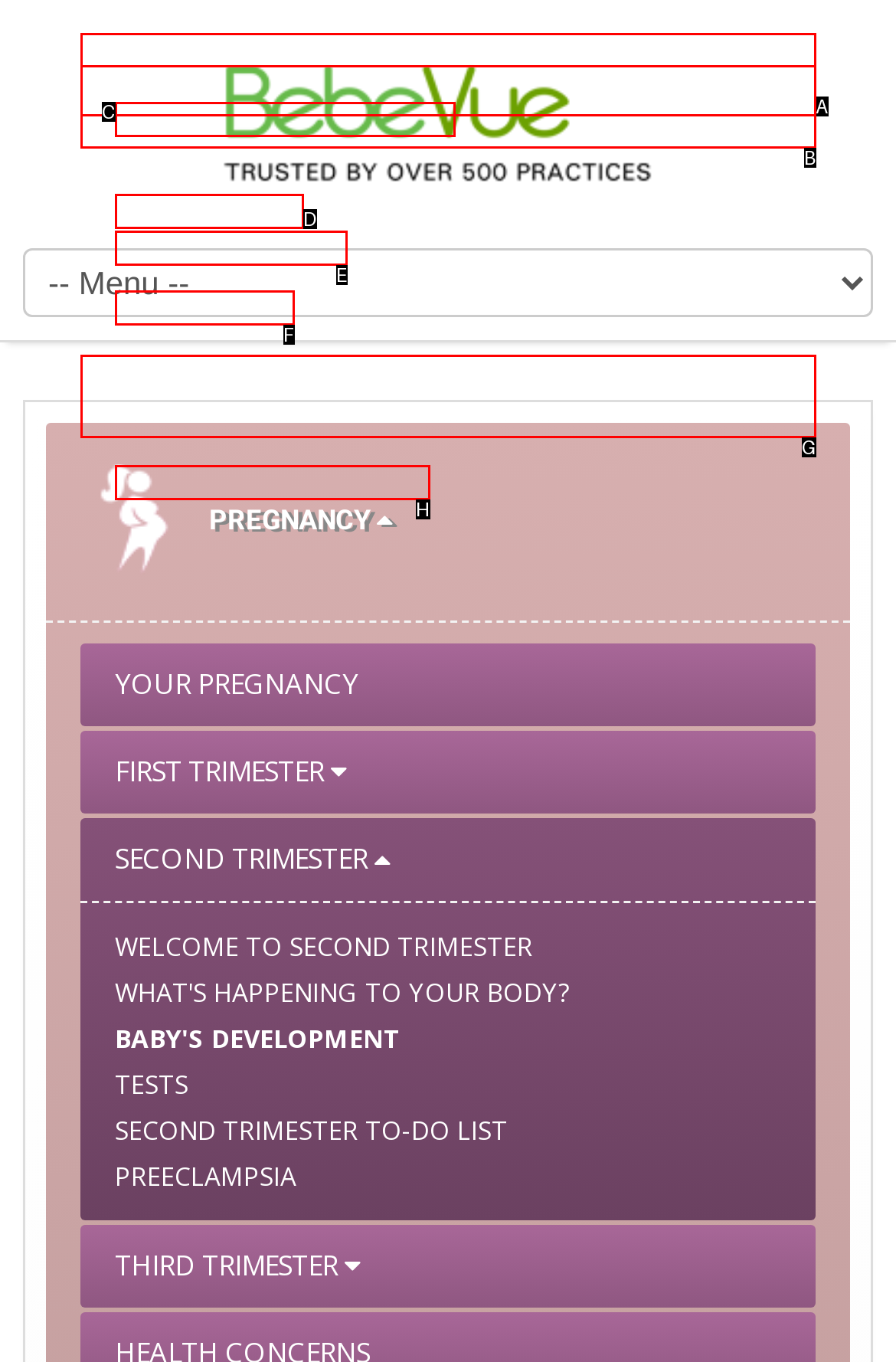Identify the letter of the option that best matches the following description: garden bulbs online. Respond with the letter directly.

None